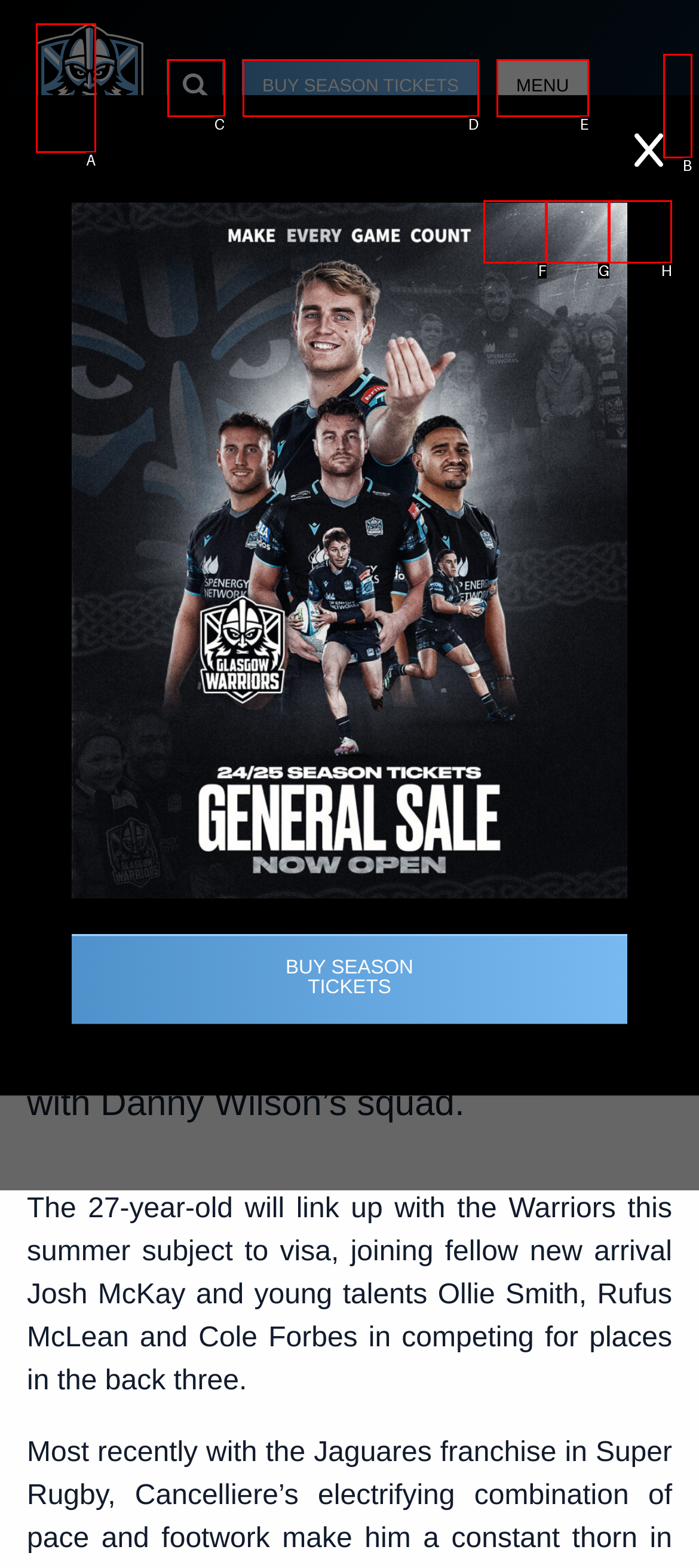From the provided options, which letter corresponds to the element described as: aria-label="Share on Twitter"
Answer with the letter only.

G